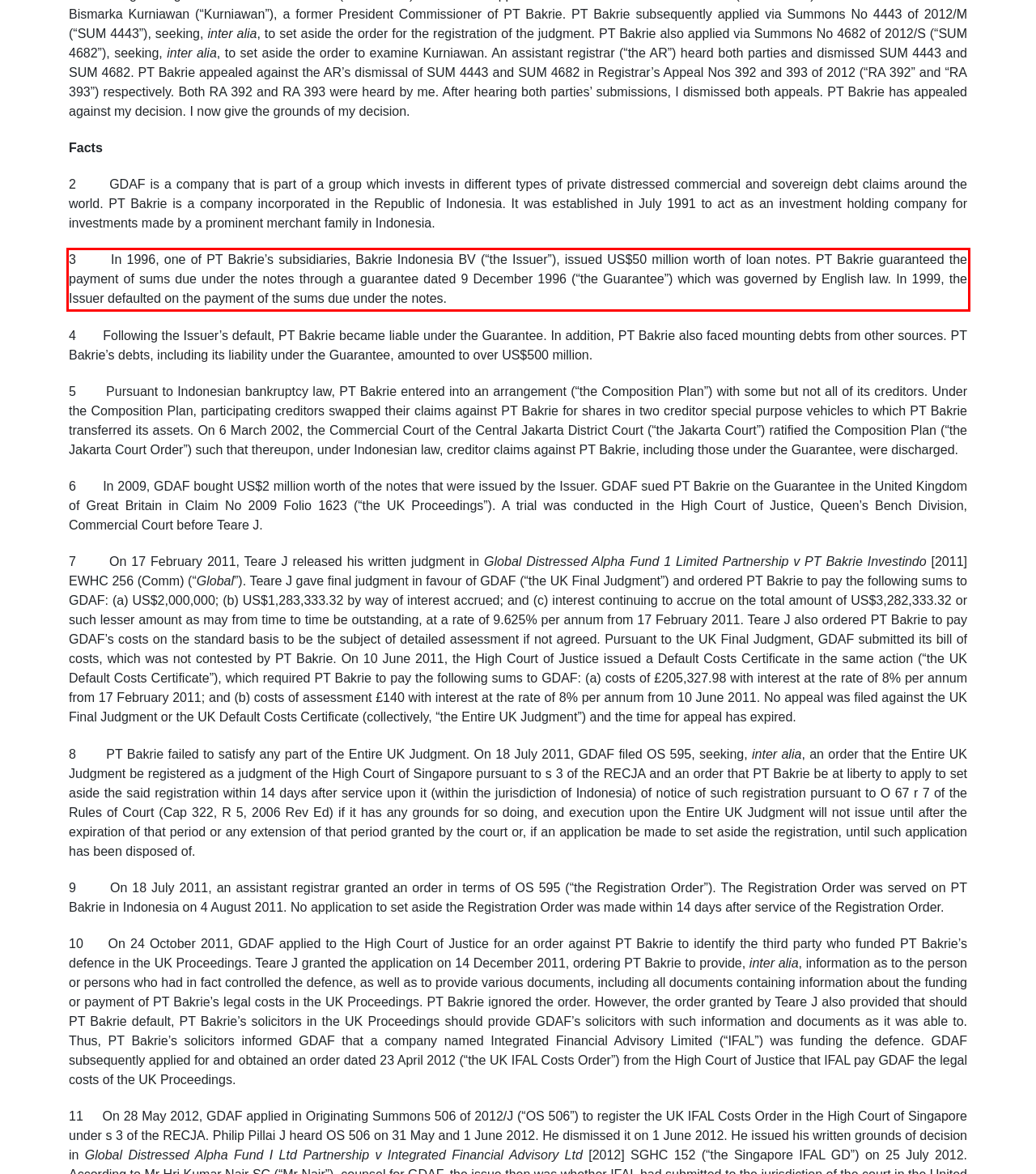Using the provided webpage screenshot, identify and read the text within the red rectangle bounding box.

3 In 1996, one of PT Bakrie’s subsidiaries, Bakrie Indonesia BV (“the Issuer”), issued US$50 million worth of loan notes. PT Bakrie guaranteed the payment of sums due under the notes through a guarantee dated 9 December 1996 (“the Guarantee”) which was governed by English law. In 1999, the Issuer defaulted on the payment of the sums due under the notes.